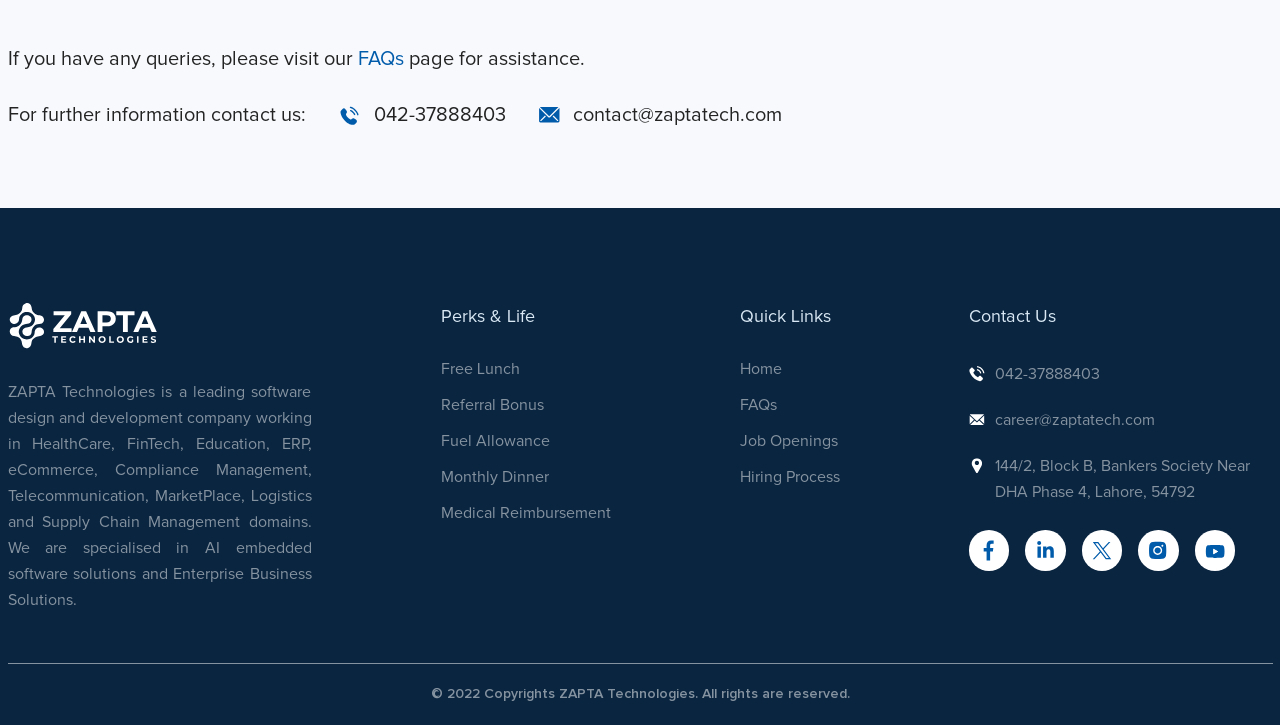Refer to the image and offer a detailed explanation in response to the question: What is the email address to contact for career opportunities?

I found the email address 'career@zaptatech.com' mentioned in the link element with bounding box coordinates [0.777, 0.562, 0.994, 0.598] which is accompanied by an envelop icon image.